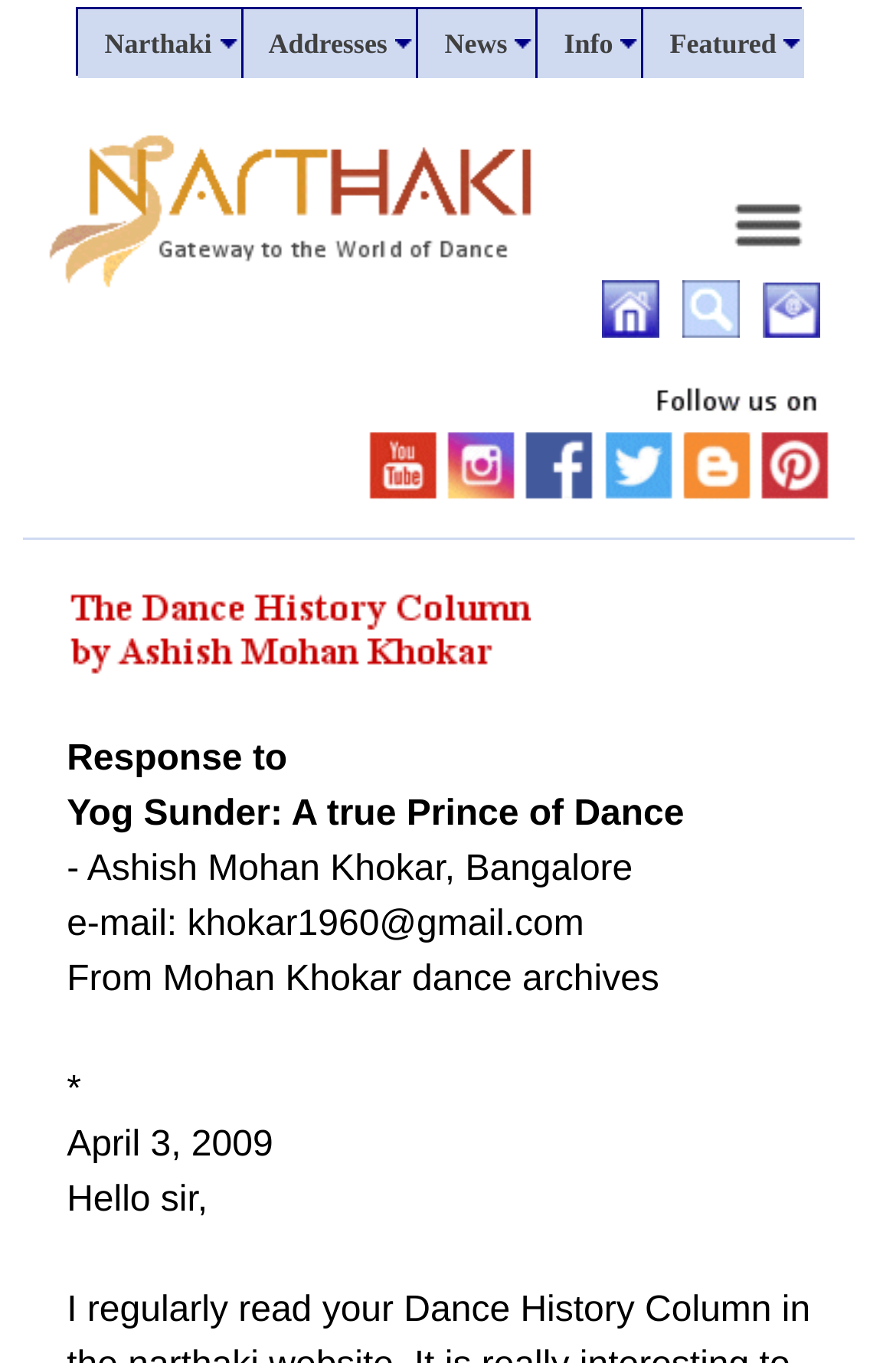Give a one-word or phrase response to the following question: How many images are on the top navigation bar?

5